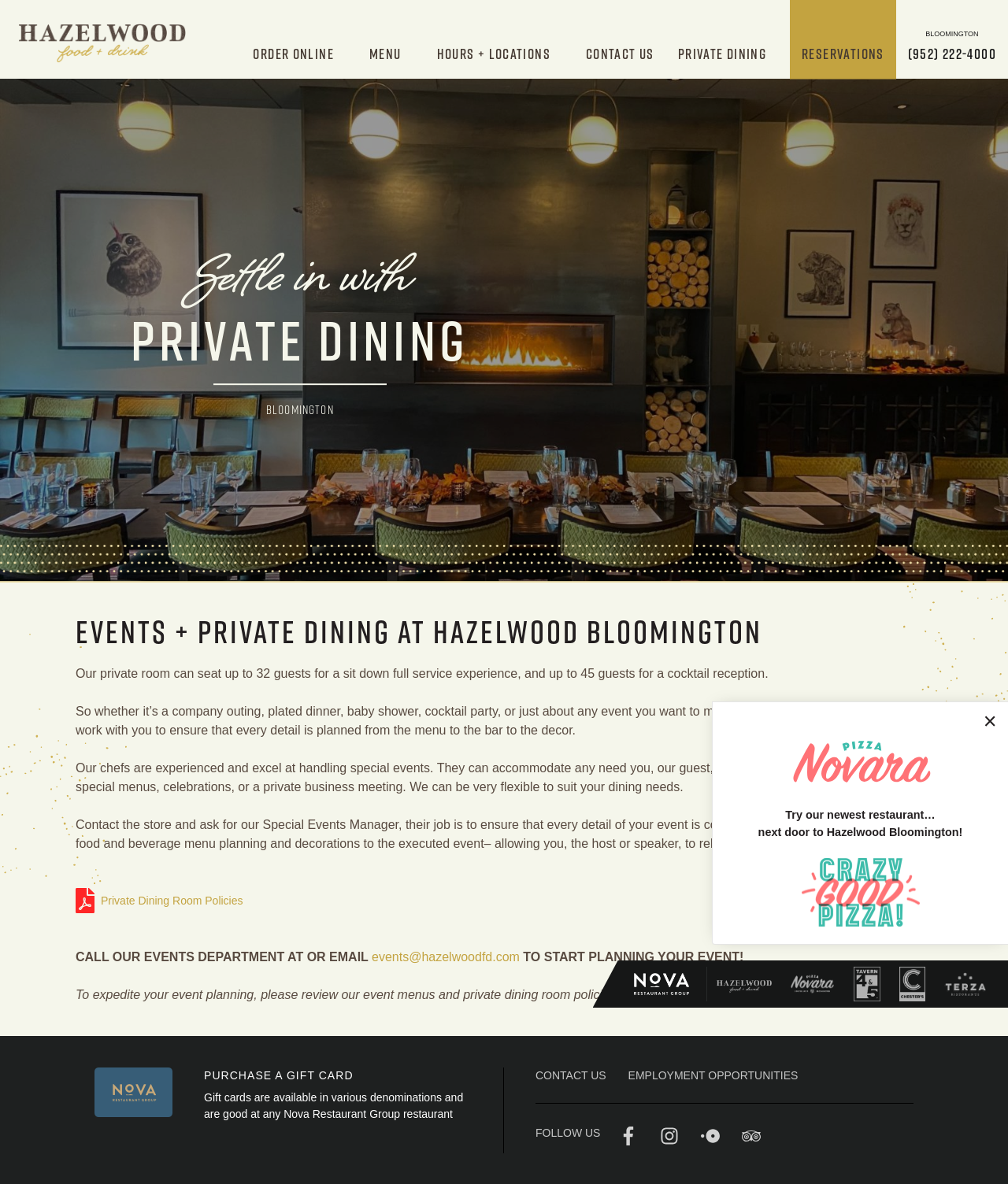Please find the bounding box for the UI component described as follows: "alt="Tavern 4&5"".

[0.847, 0.816, 0.873, 0.846]